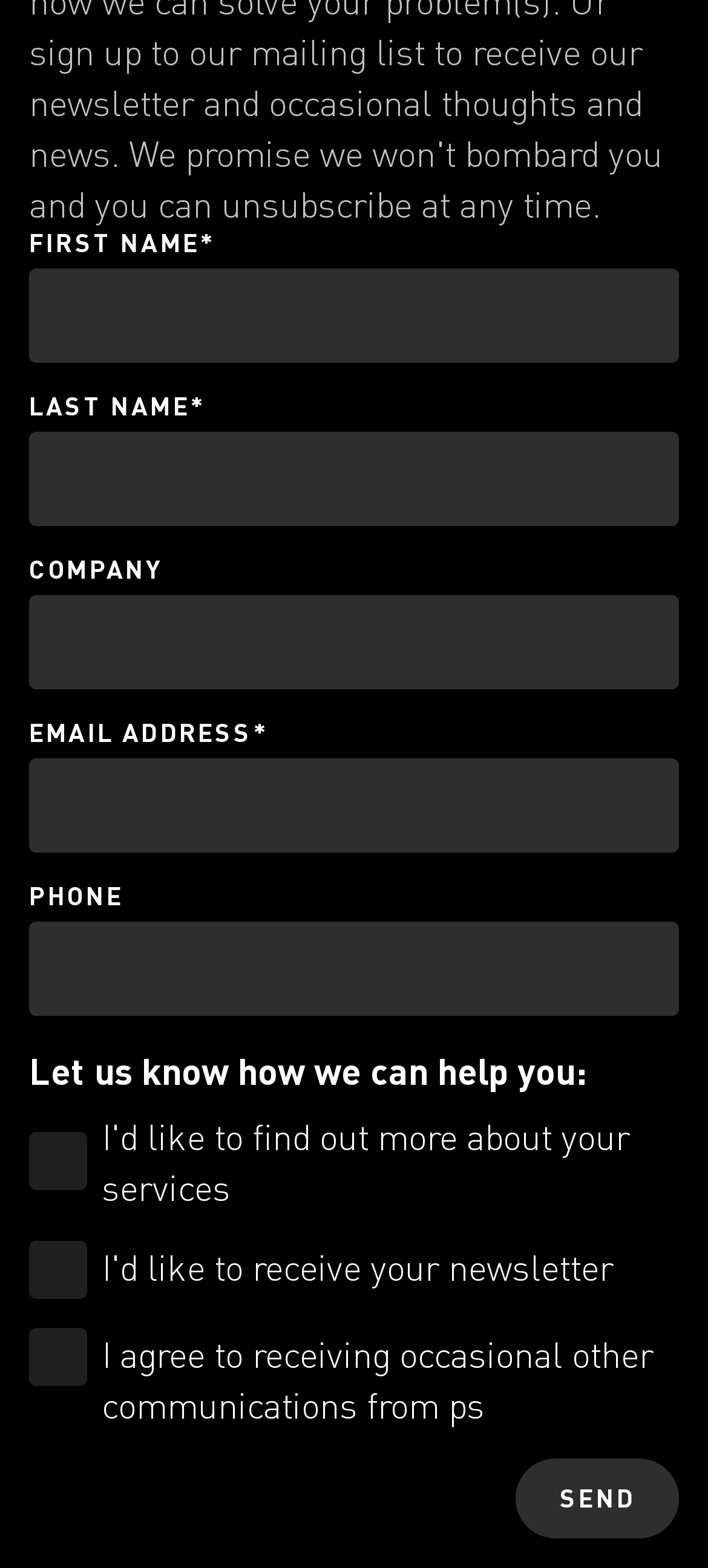Determine the bounding box coordinates of the section I need to click to execute the following instruction: "Enter first name". Provide the coordinates as four float numbers between 0 and 1, i.e., [left, top, right, bottom].

[0.041, 0.171, 0.959, 0.231]